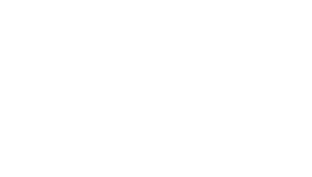Provide a short, one-word or phrase answer to the question below:
What is the tone of the design of the promotional graphic?

Elegant